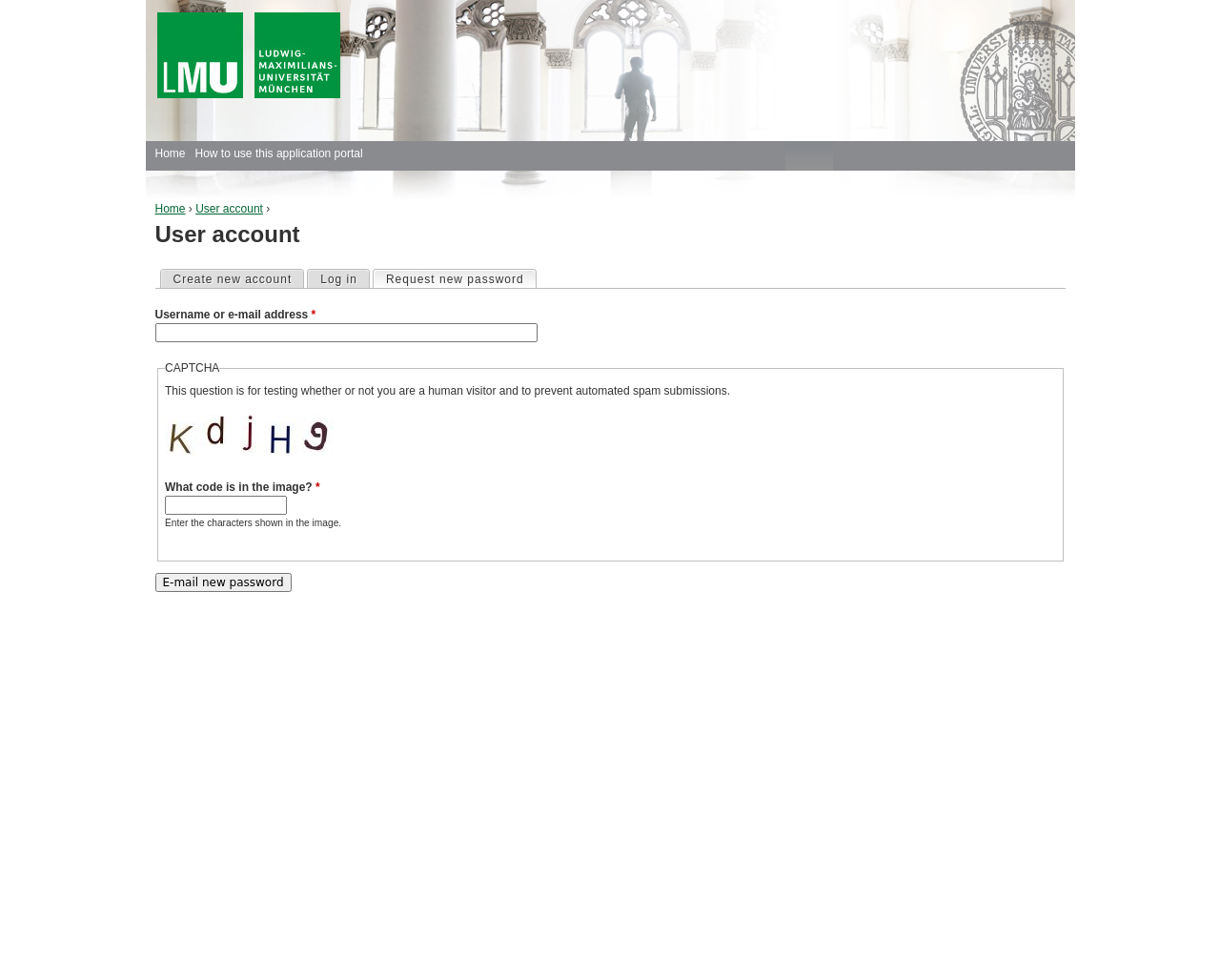Pinpoint the bounding box coordinates of the clickable area necessary to execute the following instruction: "Solve the CAPTCHA". The coordinates should be given as four float numbers between 0 and 1, namely [left, top, right, bottom].

[0.135, 0.506, 0.235, 0.525]